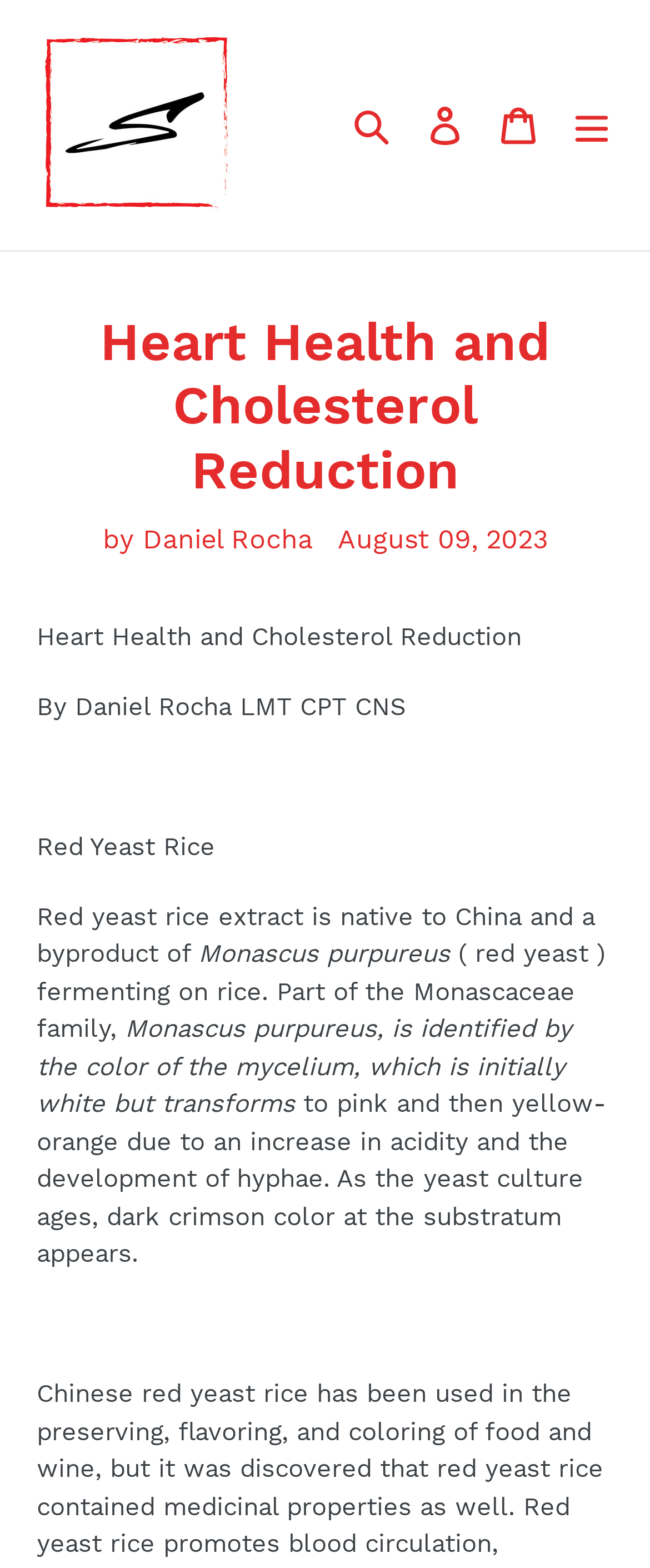Who is the author of the article?
Provide a detailed answer to the question, using the image to inform your response.

The author of the article can be found by looking at the text 'by Daniel Rocha' which is located below the main heading 'Heart Health and Cholesterol Reduction'.